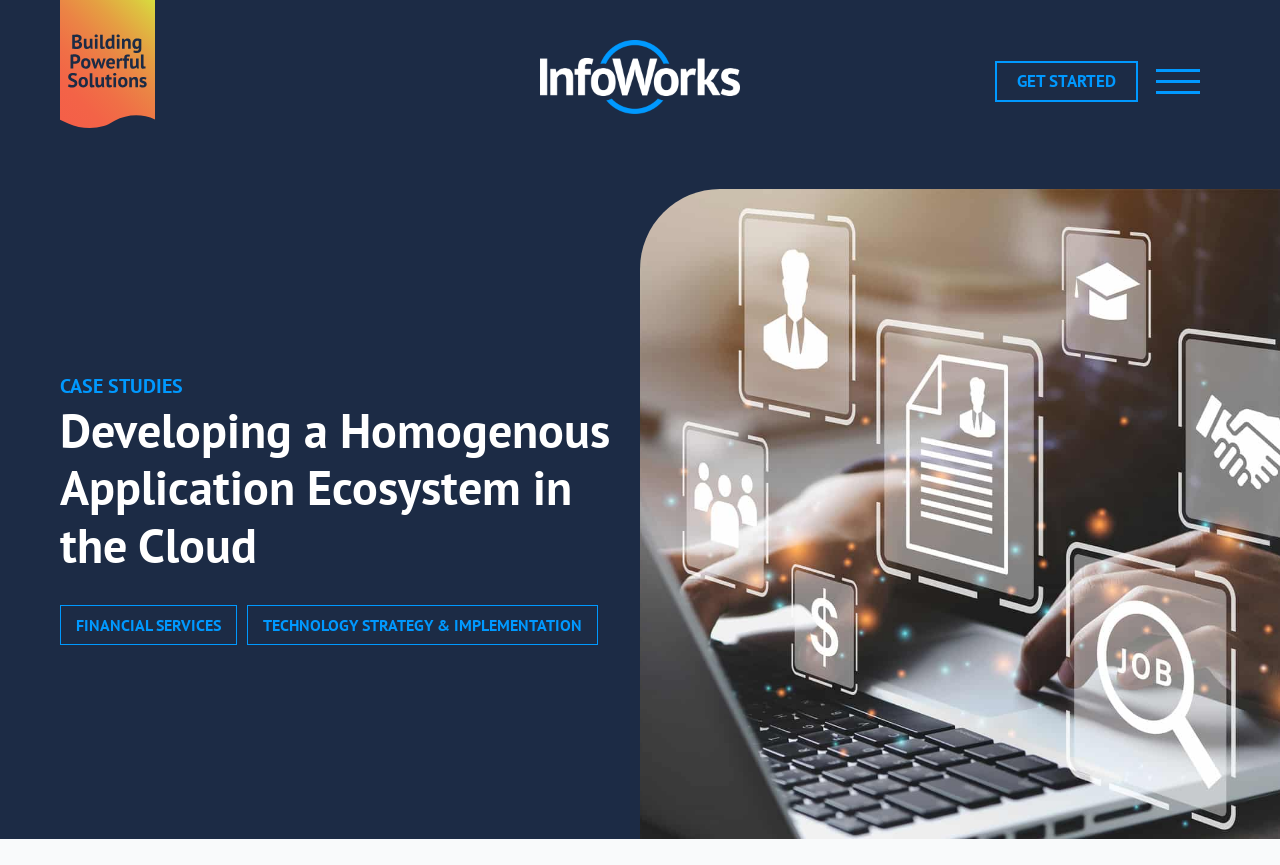Please analyze the image and give a detailed answer to the question:
How many years of strategic business impact is mentioned?

I see an image with the text '25 Years of Strategic Business Impact', which suggests that the company has 25 years of experience in strategic business impact.